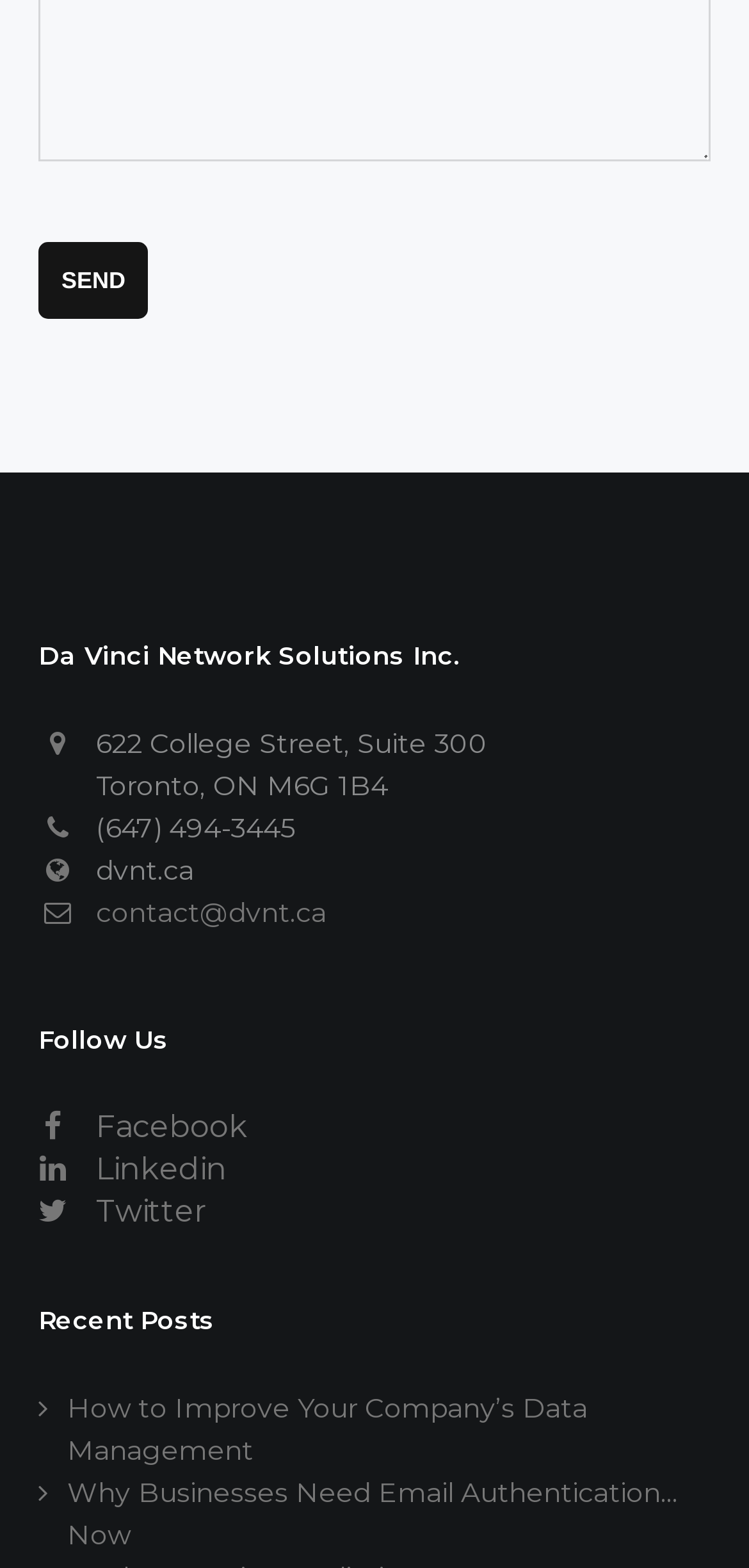Find the bounding box coordinates of the element I should click to carry out the following instruction: "Browse 'News'".

None